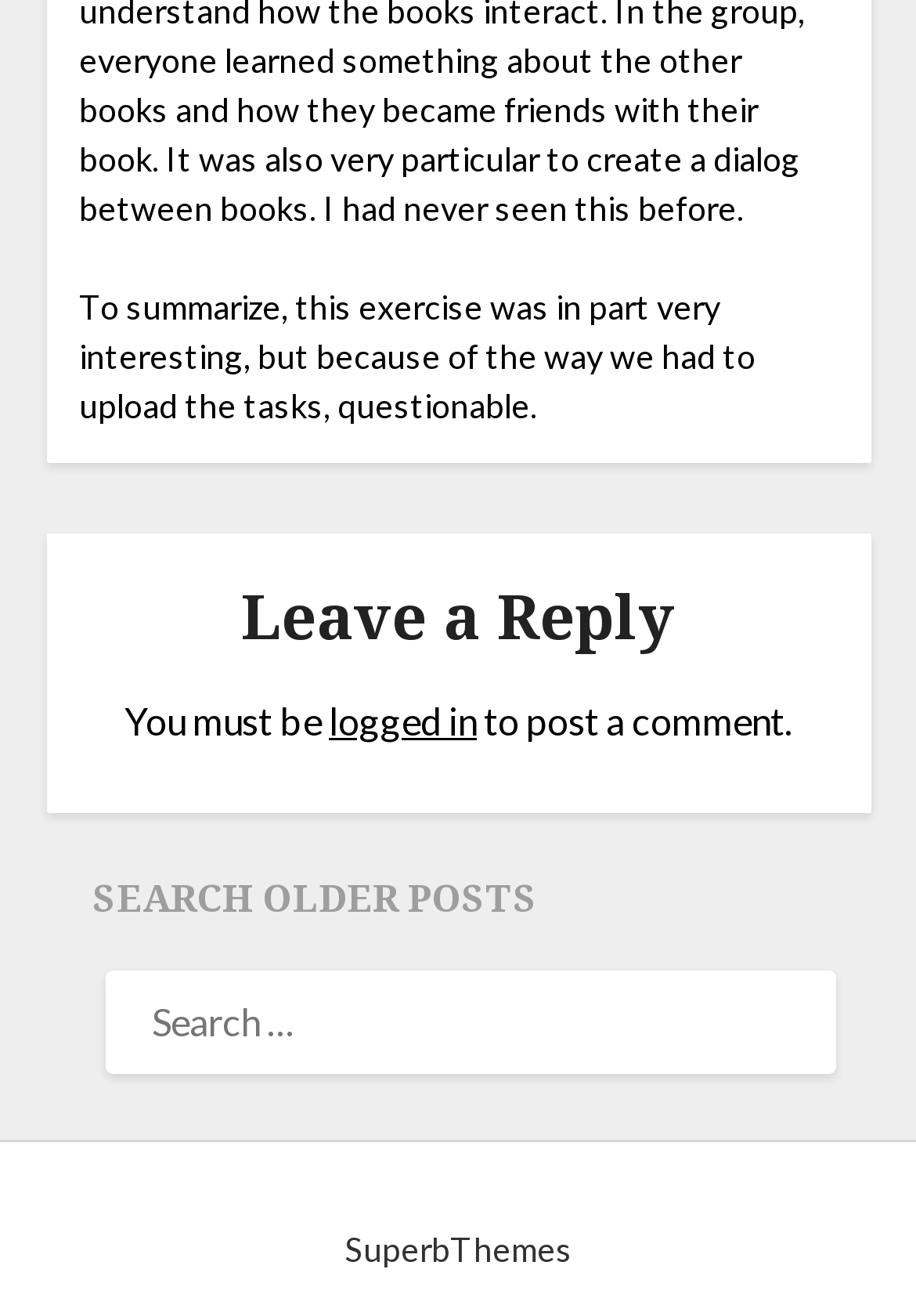What is the copyright year mentioned at the bottom?
Please answer the question as detailed as possible.

I found a StaticText element with the text '©2024 FRIENDS WITH AN OLD BOOK' located at the bottom of the page, which has a bounding box coordinate of [0.073, 0.903, 0.714, 0.933]. The year mentioned is 2024.